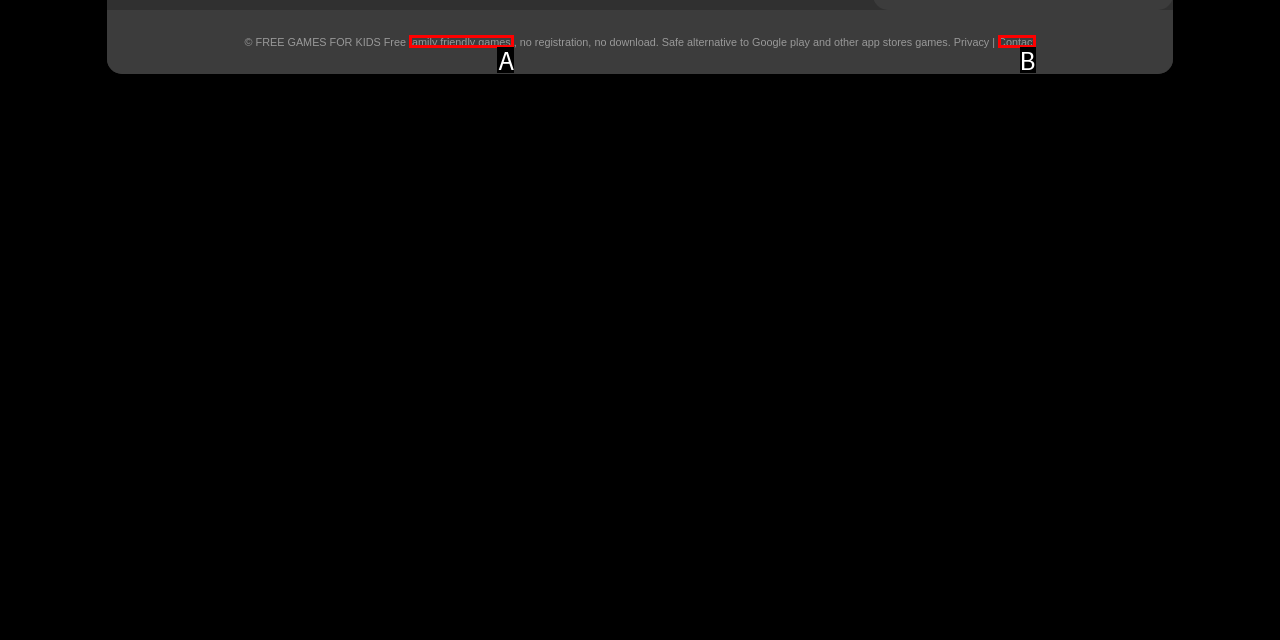Determine which option aligns with the description: family friendly games. Provide the letter of the chosen option directly.

A